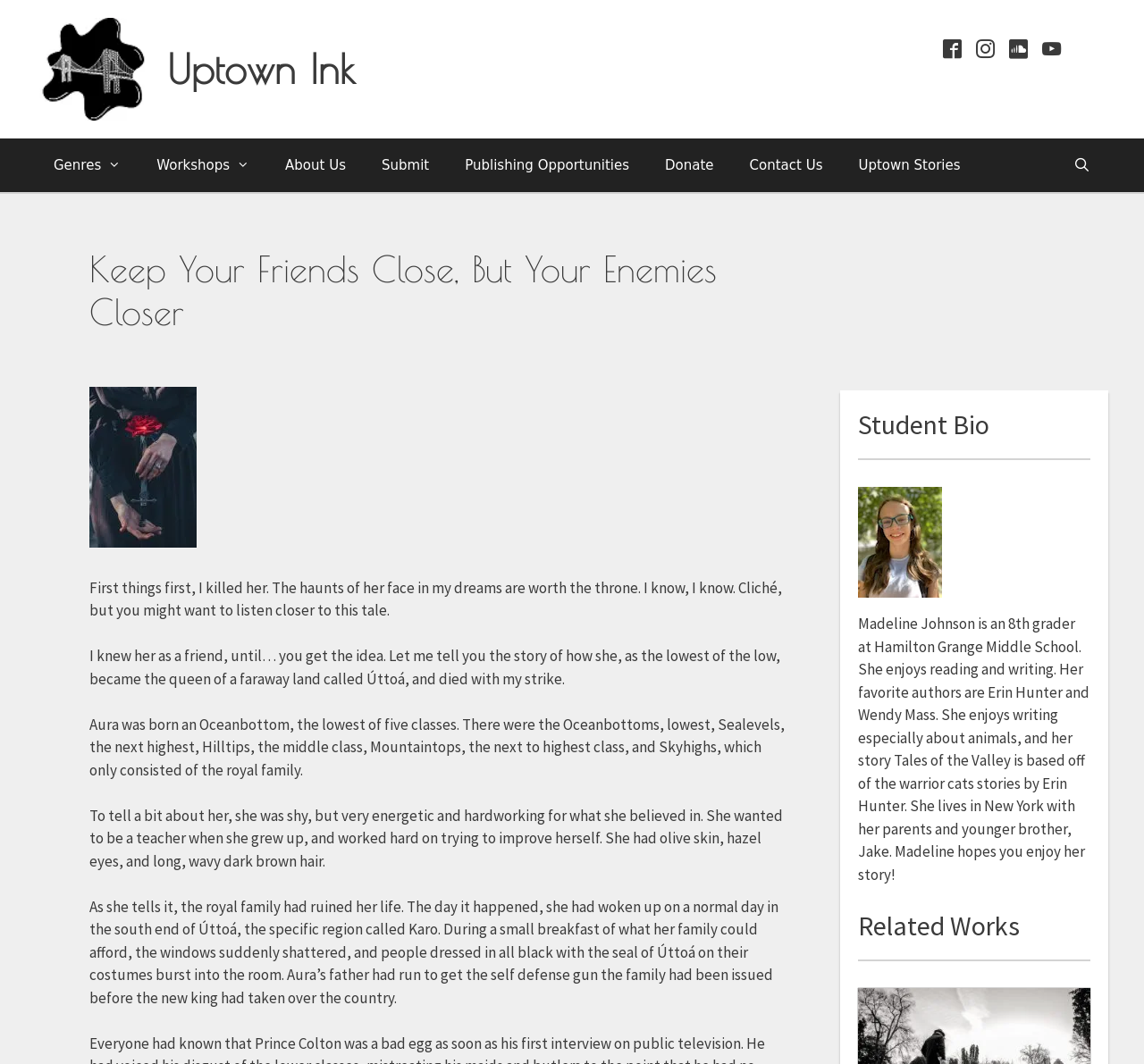What is the purpose of the 'Submit' link?
Based on the content of the image, thoroughly explain and answer the question.

Based on the context of the website, which appears to be a publishing company or a literary platform, I infer that the 'Submit' link is intended for users to submit their own stories or literary works for consideration.